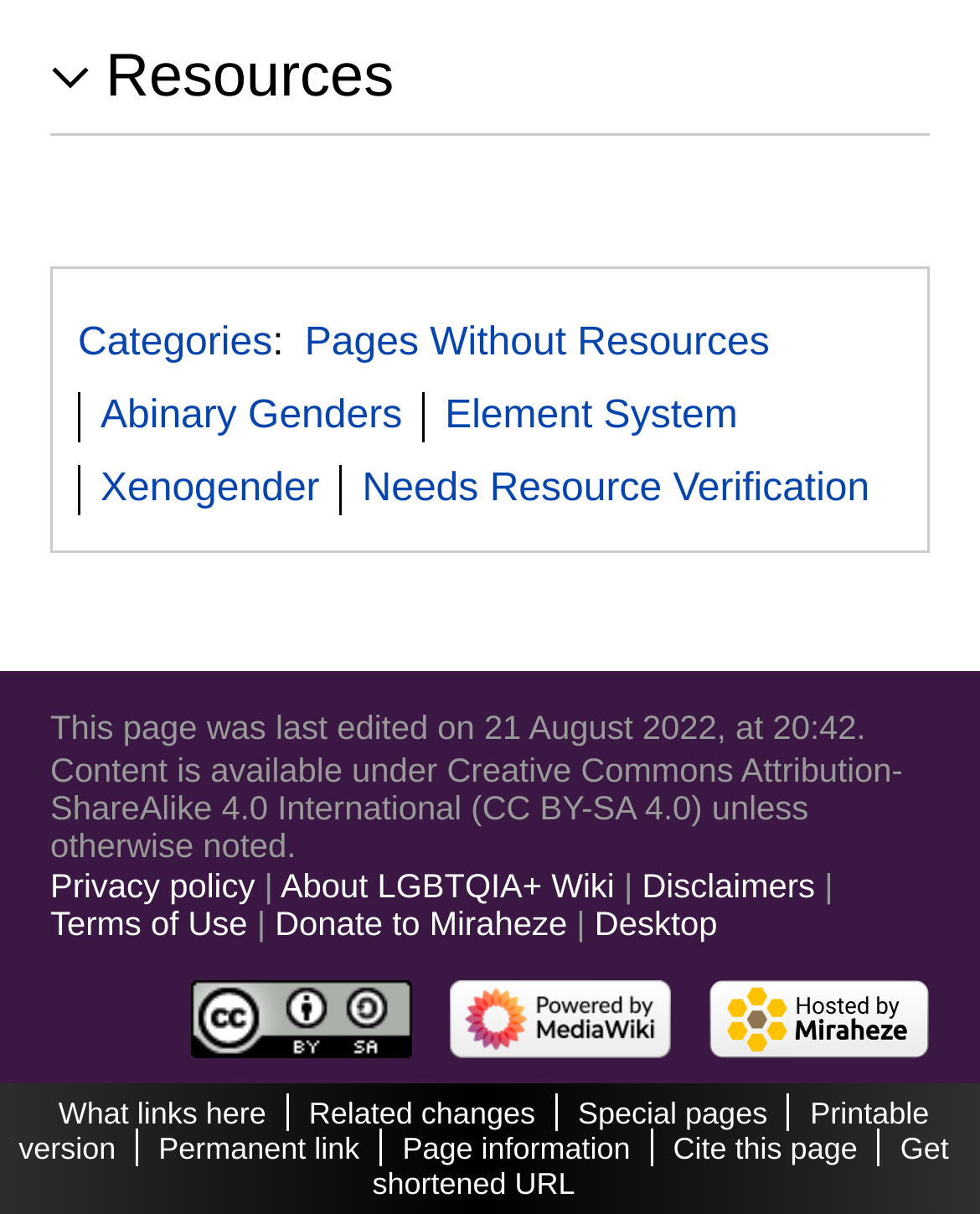Please identify the bounding box coordinates of the area that needs to be clicked to follow this instruction: "Visit Abinary Genders page".

[0.103, 0.325, 0.41, 0.36]